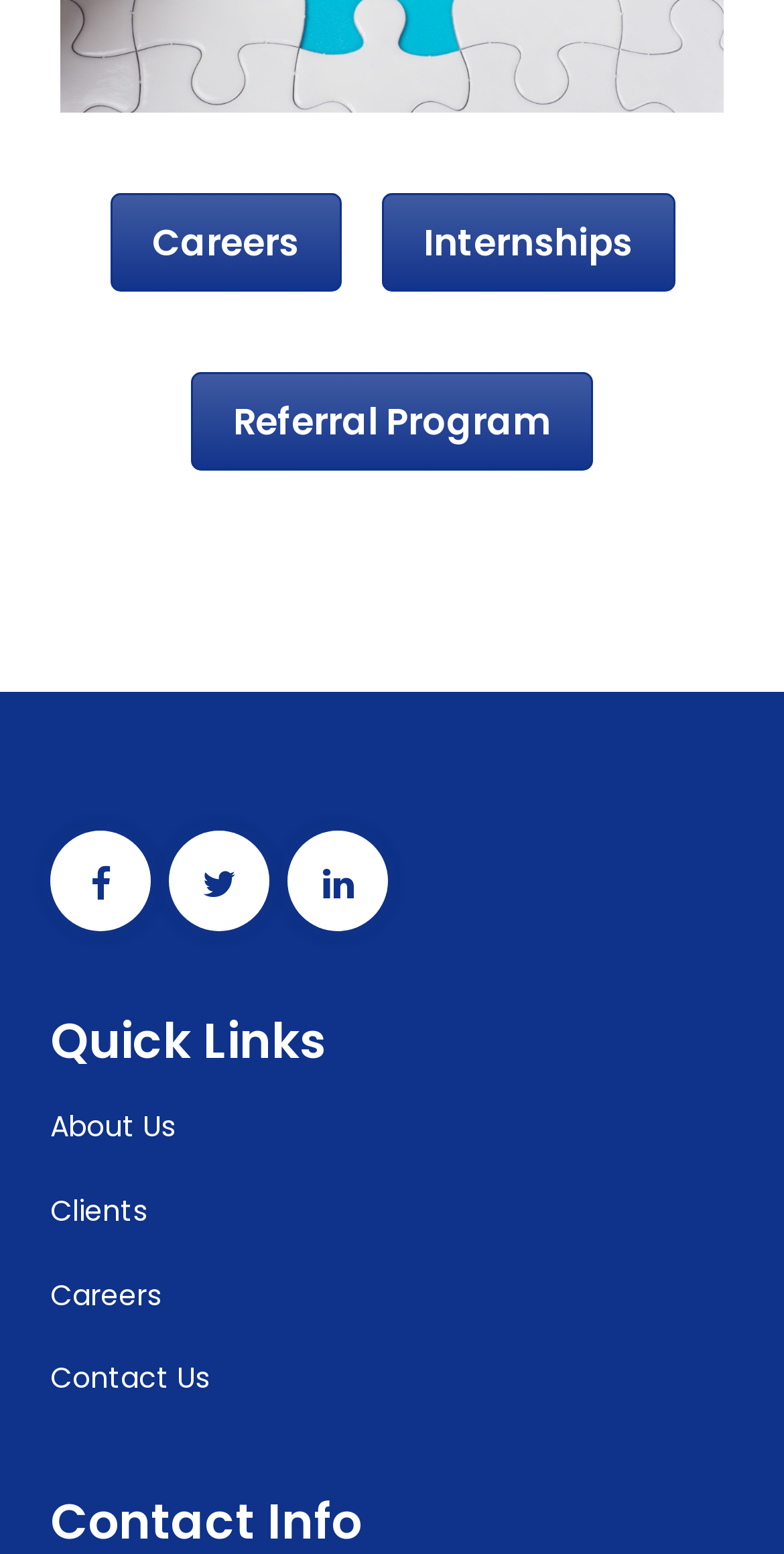Given the webpage screenshot and the description, determine the bounding box coordinates (top-left x, top-left y, bottom-right x, bottom-right y) that define the location of the UI element matching this description: Contact Us

[0.064, 0.874, 0.267, 0.9]